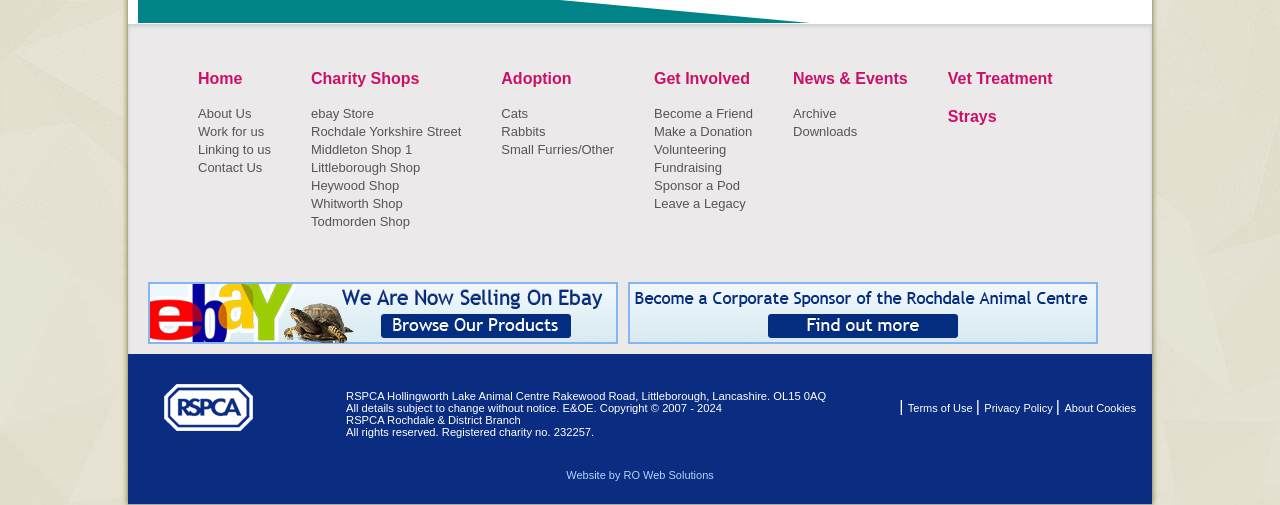From the element description About Us, predict the bounding box coordinates of the UI element. The coordinates must be specified in the format (top-left x, top-left y, bottom-right x, bottom-right y) and should be within the 0 to 1 range.

[0.155, 0.21, 0.196, 0.24]